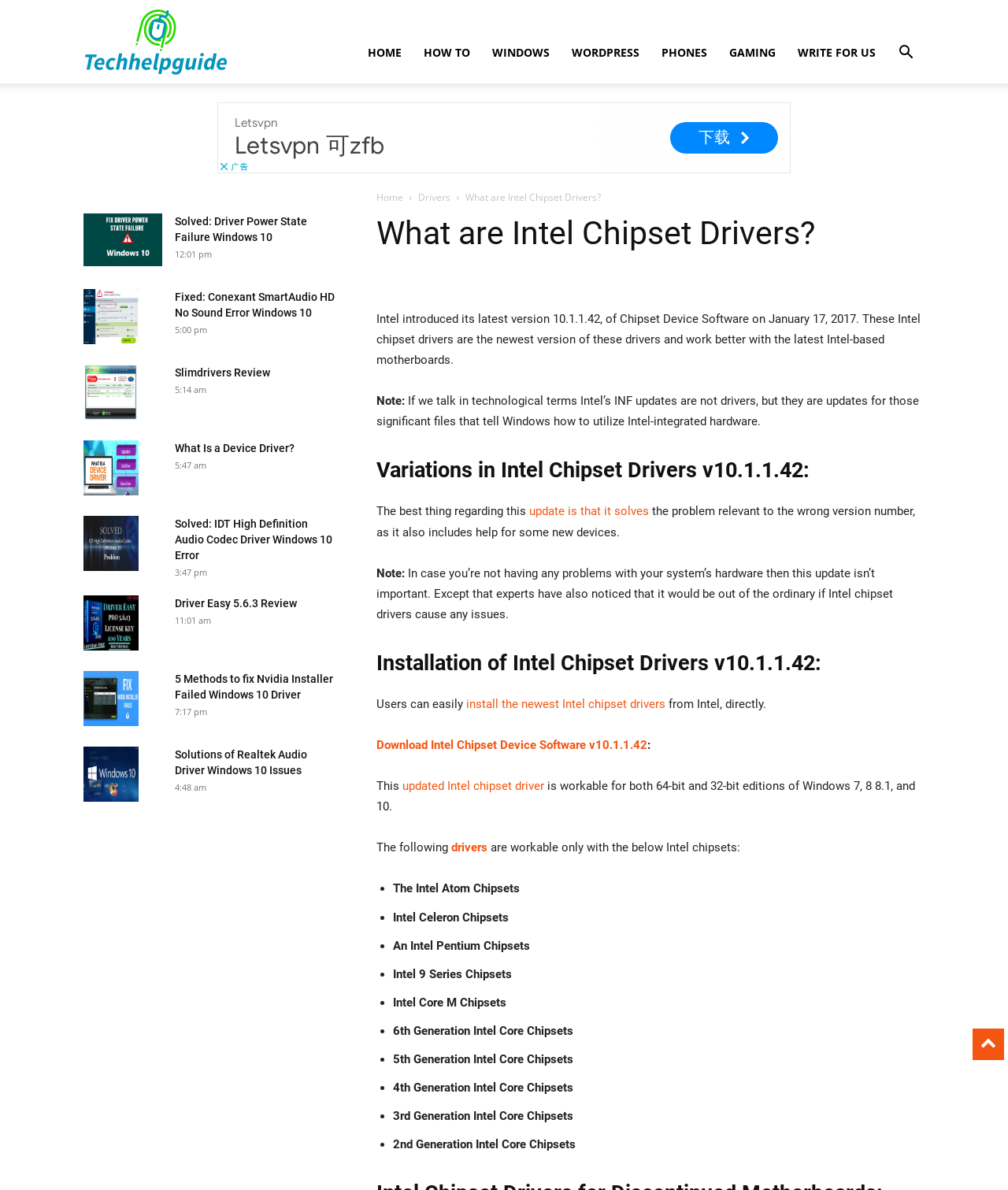What chipsets are compatible with the updated Intel chipset driver?
Provide an in-depth and detailed answer to the question.

The webpage lists several Intel chipsets that are compatible with the updated Intel chipset driver, including Intel Atom Chipsets, Intel Celeron Chipsets, Intel Pentium Chipsets, and others.